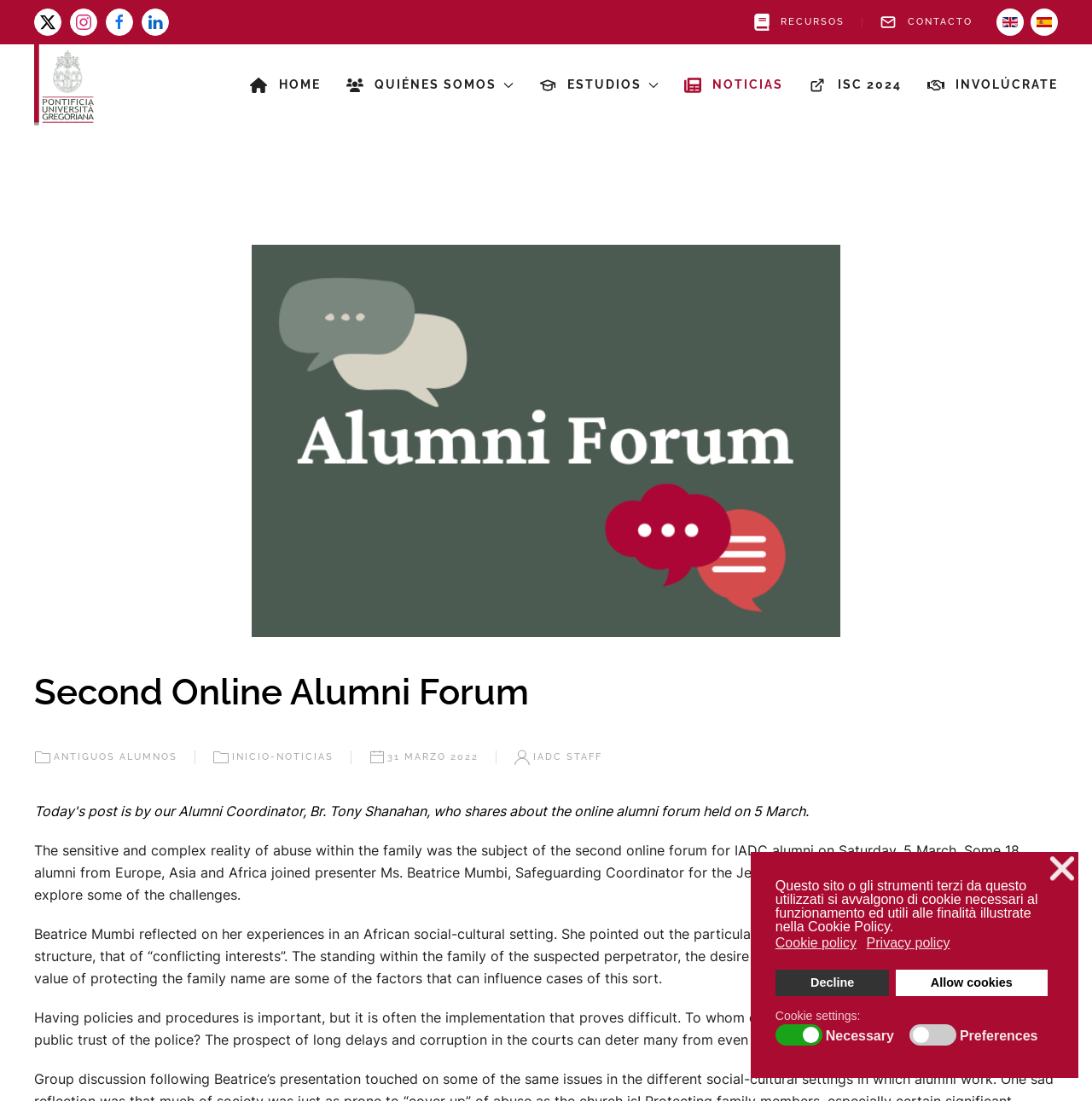Please give a succinct answer to the question in one word or phrase:
What is the topic of the online alumni forum?

Abuse within the family